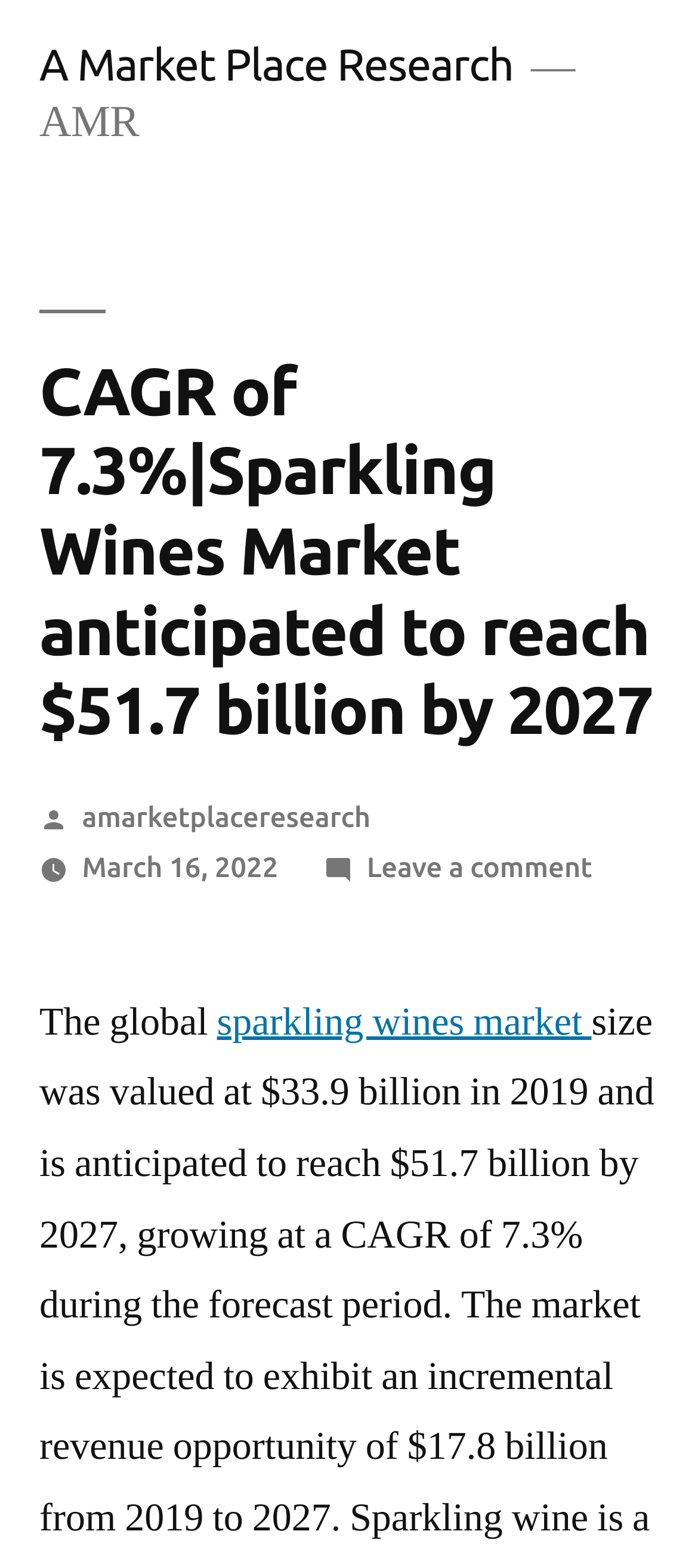Summarize the webpage in an elaborate manner.

The webpage appears to be a news article or a research report about the sparkling wines market. At the top, there is a heading that reads "CAGR of 7.3%|Sparkling Wines Market anticipated to reach $51.7 billion by 2027". Below this heading, there is a line of text that says "Posted by" followed by a link to "amarketplaceresearch" and a timestamp "March 16, 2022". 

To the right of the heading, there is a link to "A Market Place Research" and a smaller text "AMR" above it. 

The main content of the article starts below the heading, with a sentence that begins with "The global" and is followed by a link to "sparkling wines market". 

There is also a link to "Leave a comment on CAGR of 7.3%|Sparkling Wines Market anticipated to reach $51.7 billion by 2027" located at the bottom right of the page.